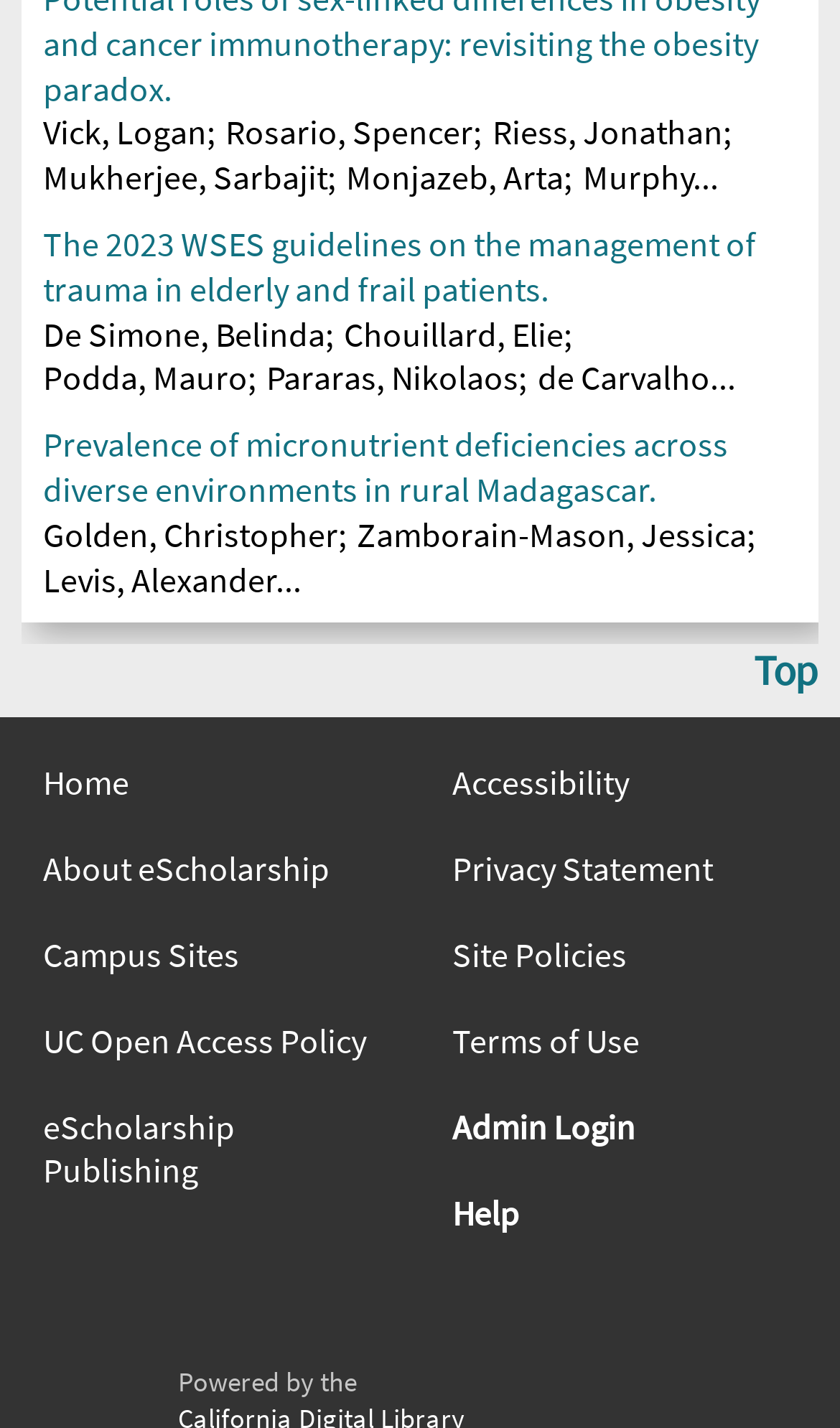Please determine the bounding box coordinates for the element with the description: "UC Open Access Policy".

[0.051, 0.845, 0.462, 0.875]